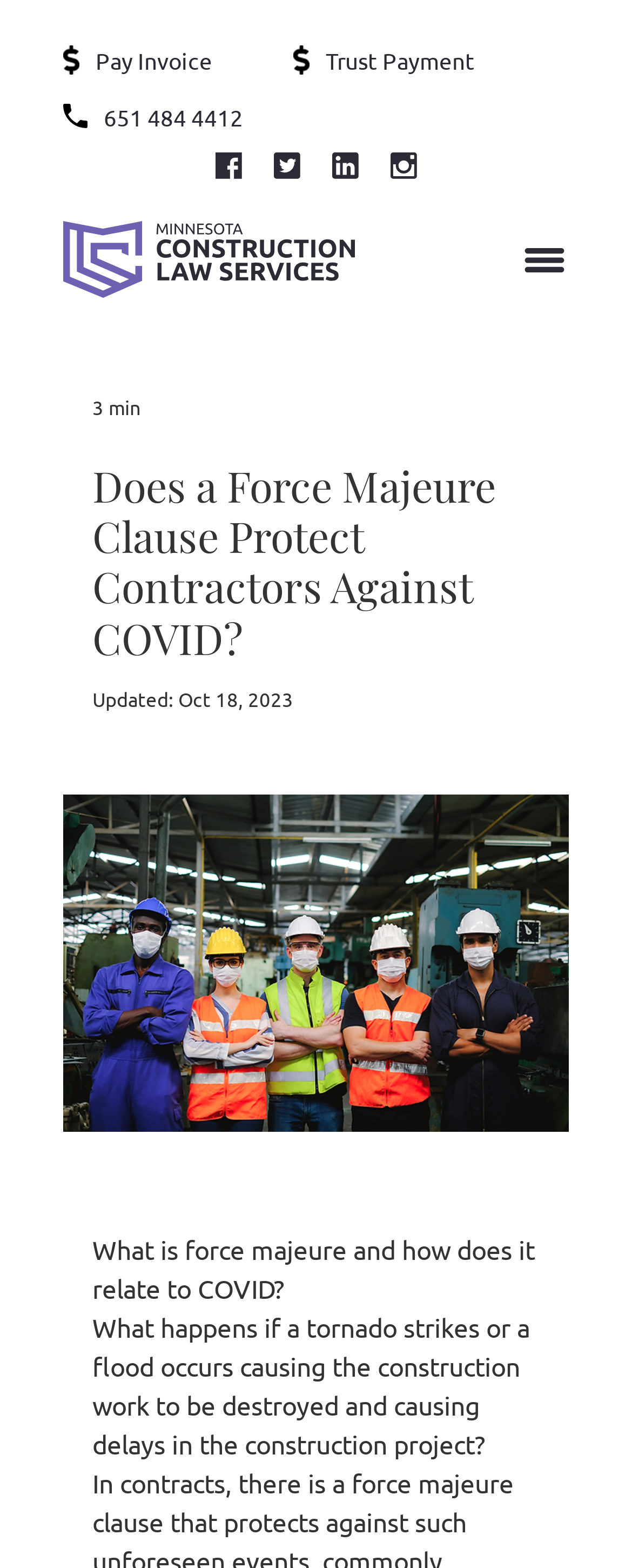What is the date of update for this webpage?
Carefully analyze the image and provide a detailed answer to the question.

The date of update for this webpage is Oct 18, 2023, as indicated by the text 'Updated: Oct 18, 2023' on the webpage.